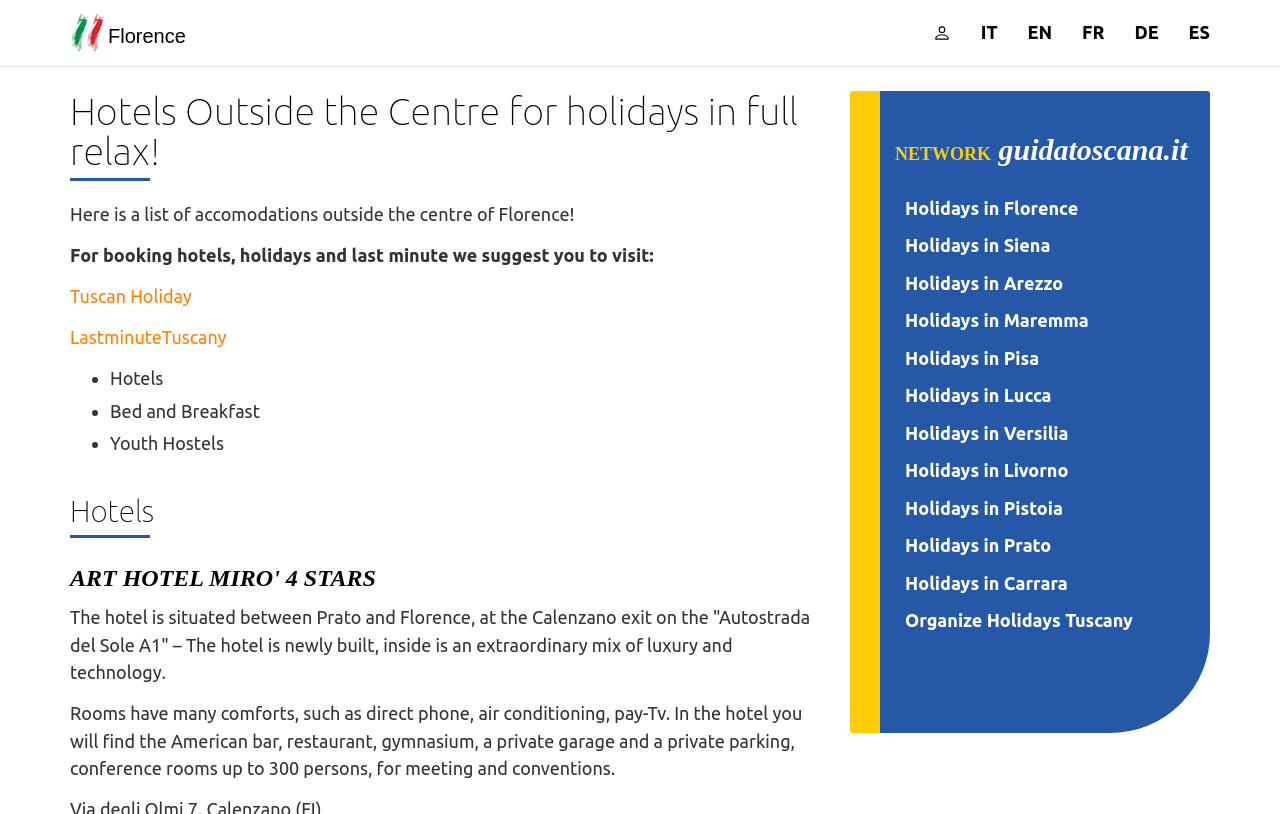Please reply to the following question using a single word or phrase: 
What is the purpose of the 'Organize Holidays Tuscany' link?

To organize holidays in Tuscany